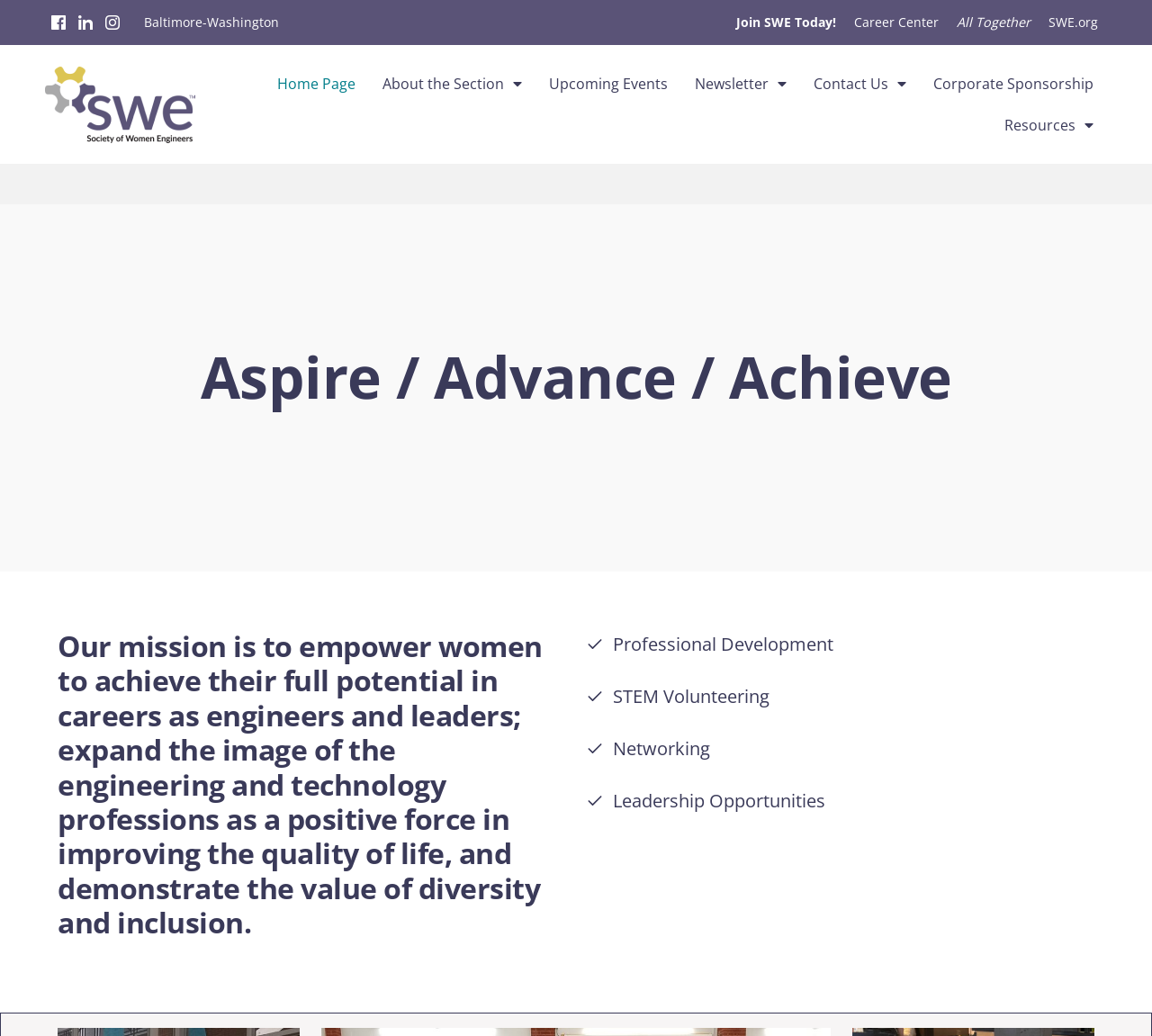Bounding box coordinates should be in the format (top-left x, top-left y, bottom-right x, bottom-right y) and all values should be floating point numbers between 0 and 1. Determine the bounding box coordinate for the UI element described as: Join SWE Today!

[0.631, 0.015, 0.734, 0.028]